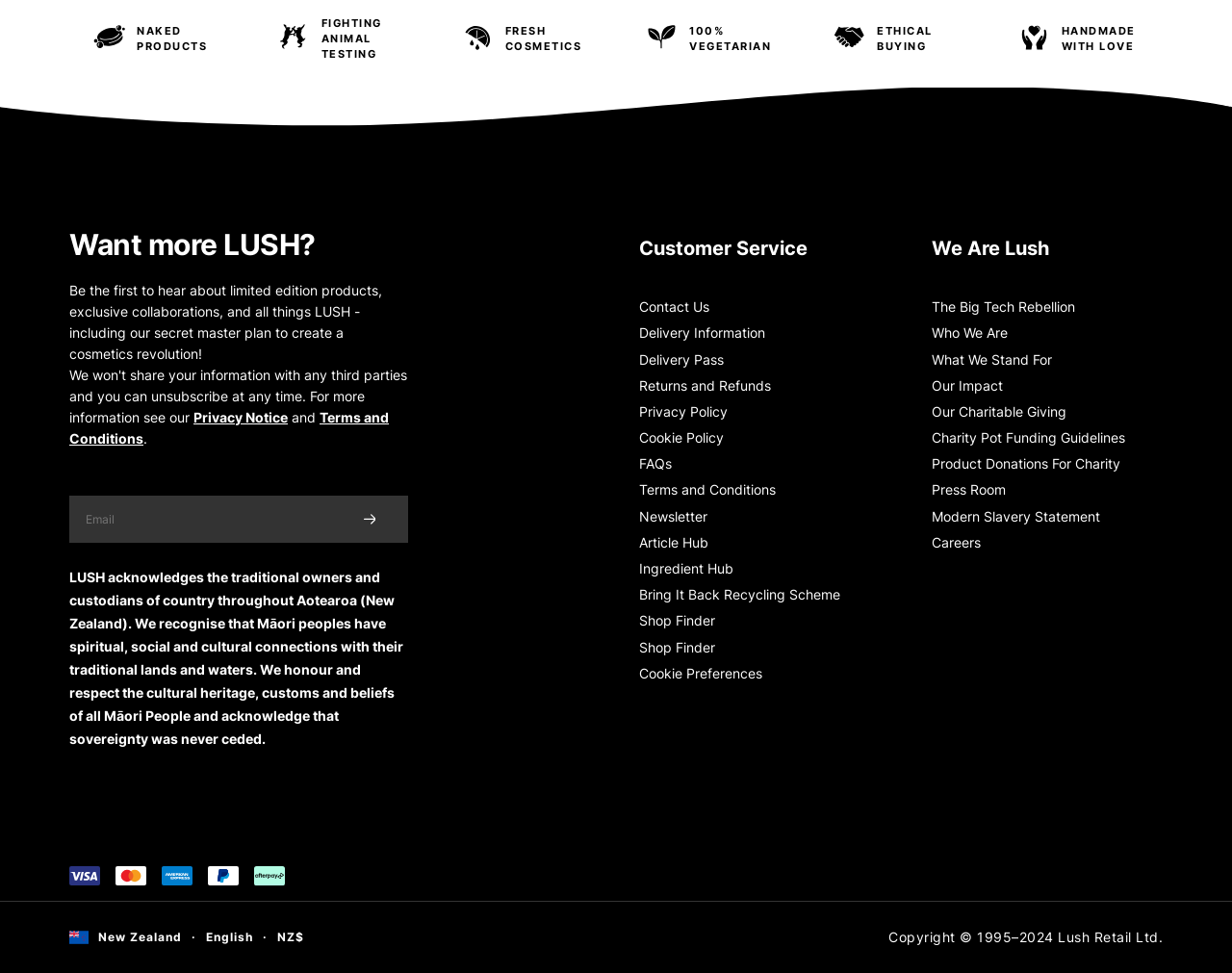Kindly provide the bounding box coordinates of the section you need to click on to fulfill the given instruction: "Learn about LUSH's fight against animal testing".

[0.261, 0.016, 0.324, 0.063]